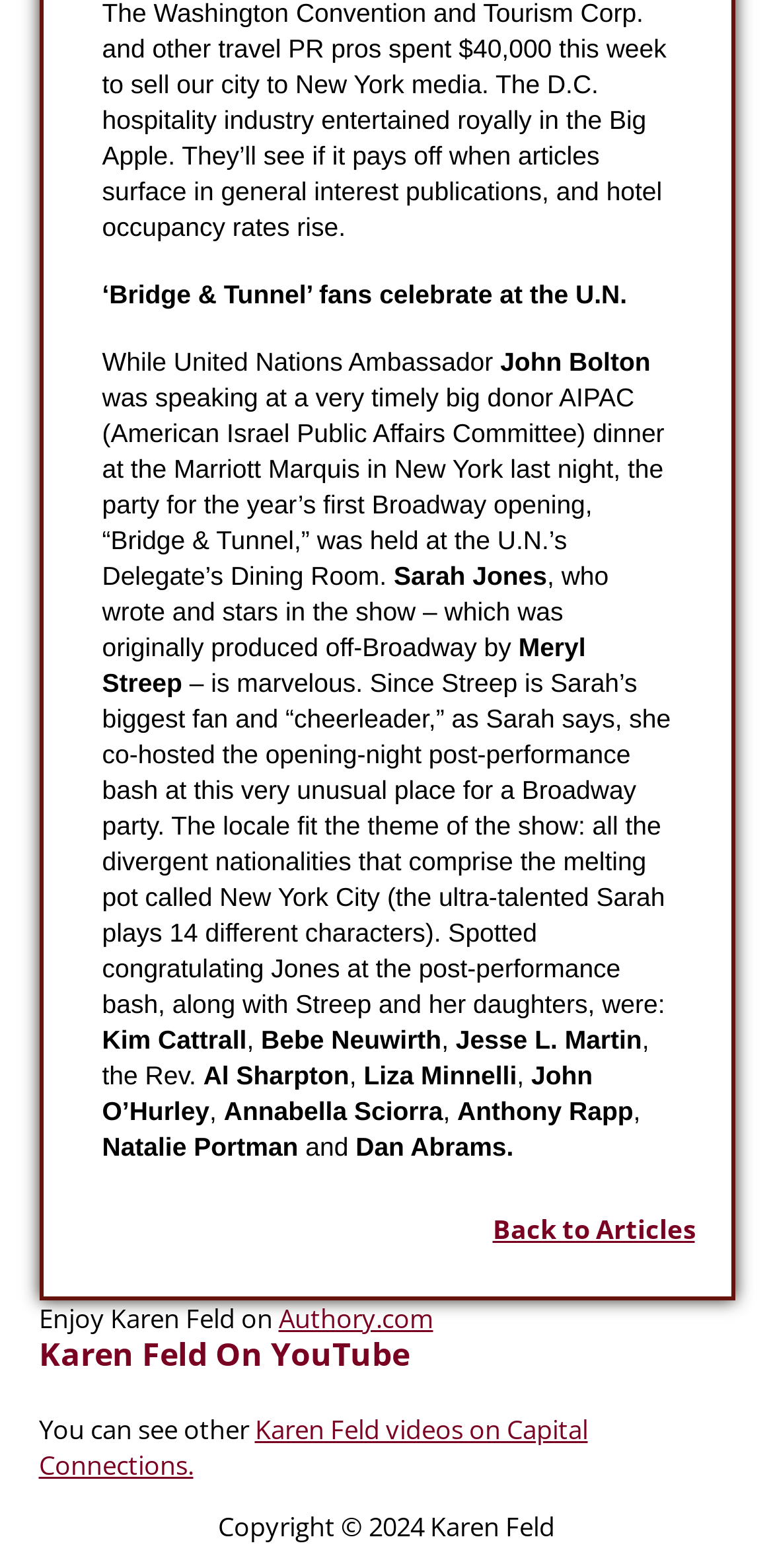Respond with a single word or phrase to the following question: Where is the link 'Back to Articles' located?

Bottom of the page